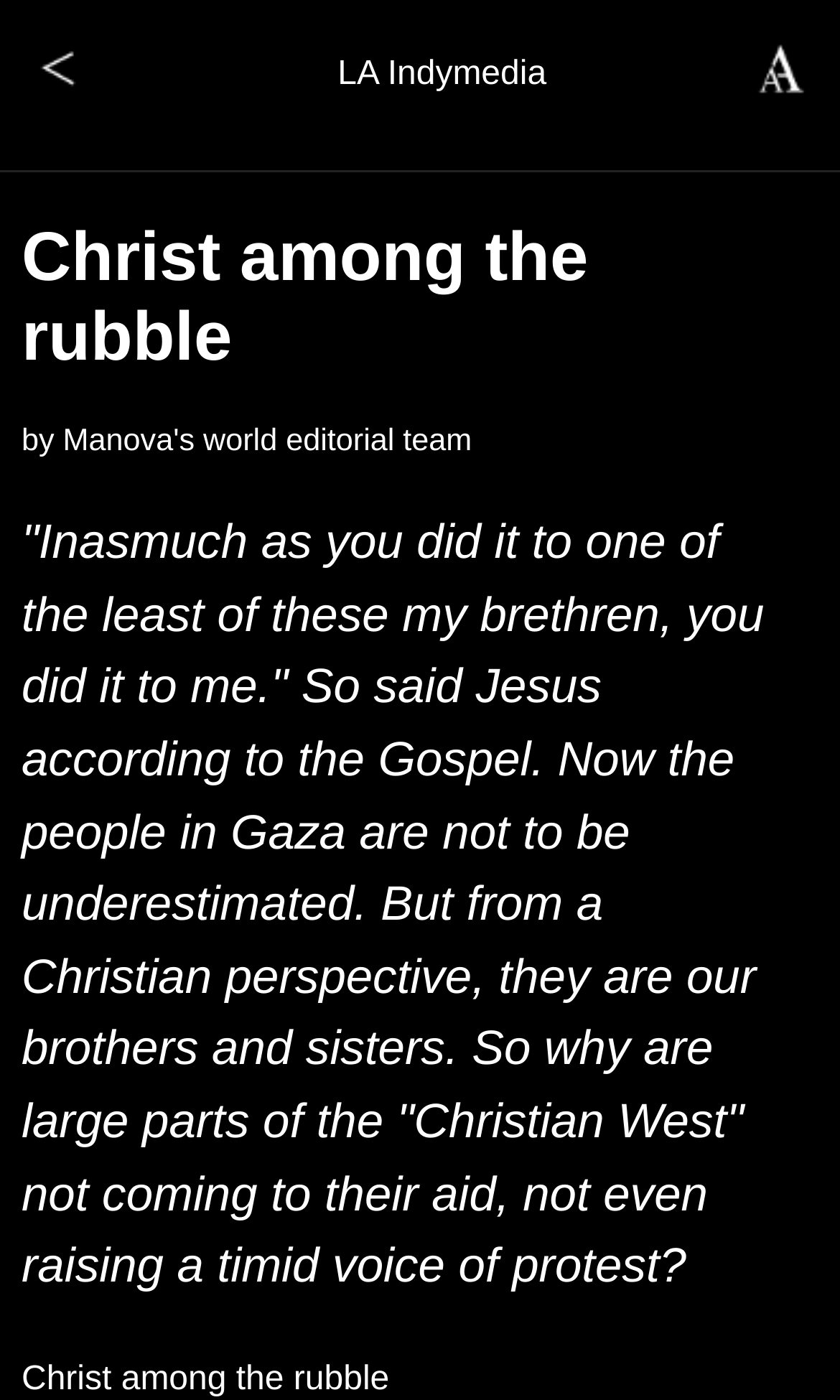What is the topic of the text?
Refer to the image and provide a concise answer in one word or phrase.

Gaza and Christianity